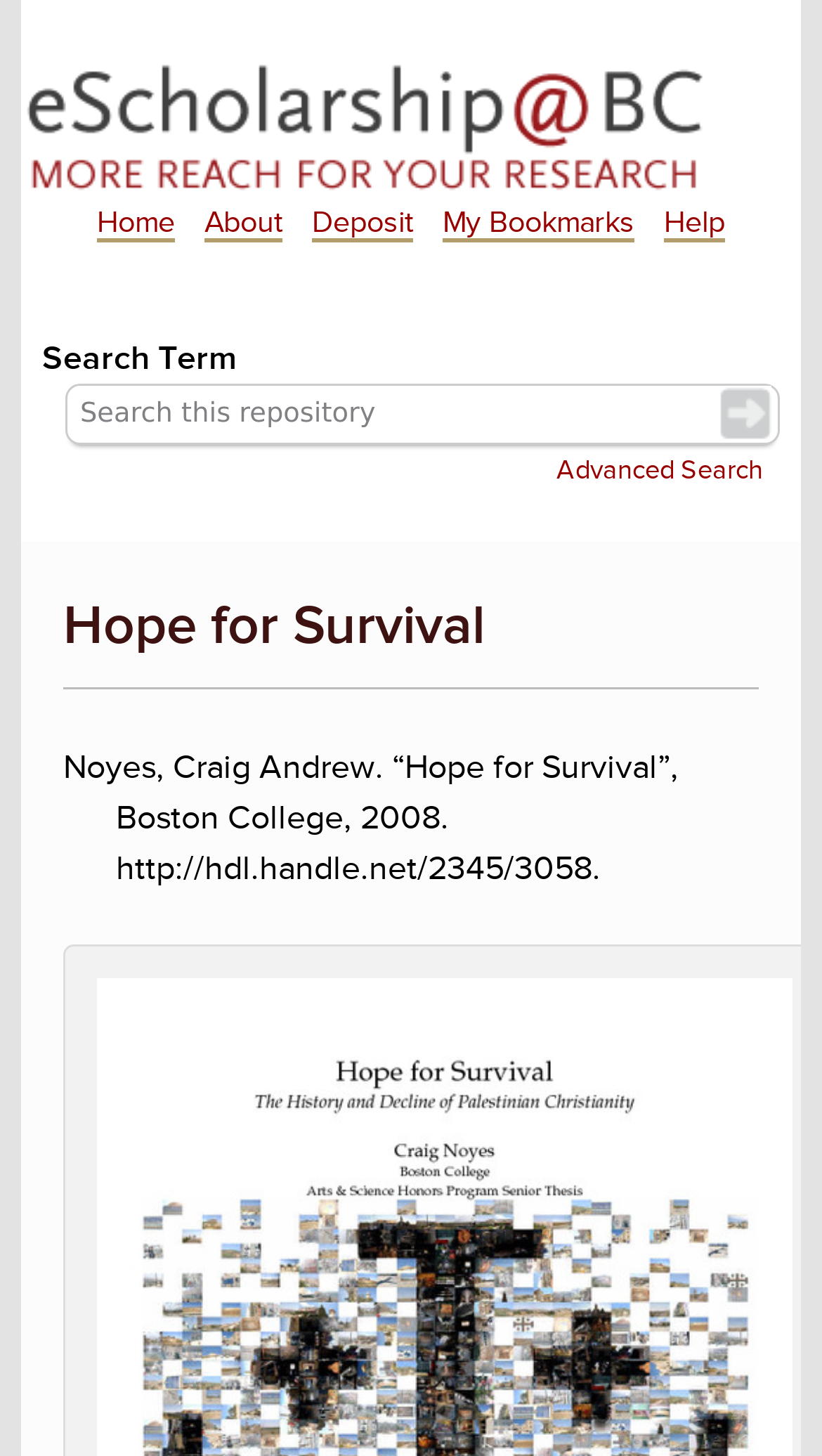From the webpage screenshot, identify the region described by Help. Provide the bounding box coordinates as (top-left x, top-left y, bottom-right x, bottom-right y), with each value being a floating point number between 0 and 1.

[0.808, 0.14, 0.882, 0.167]